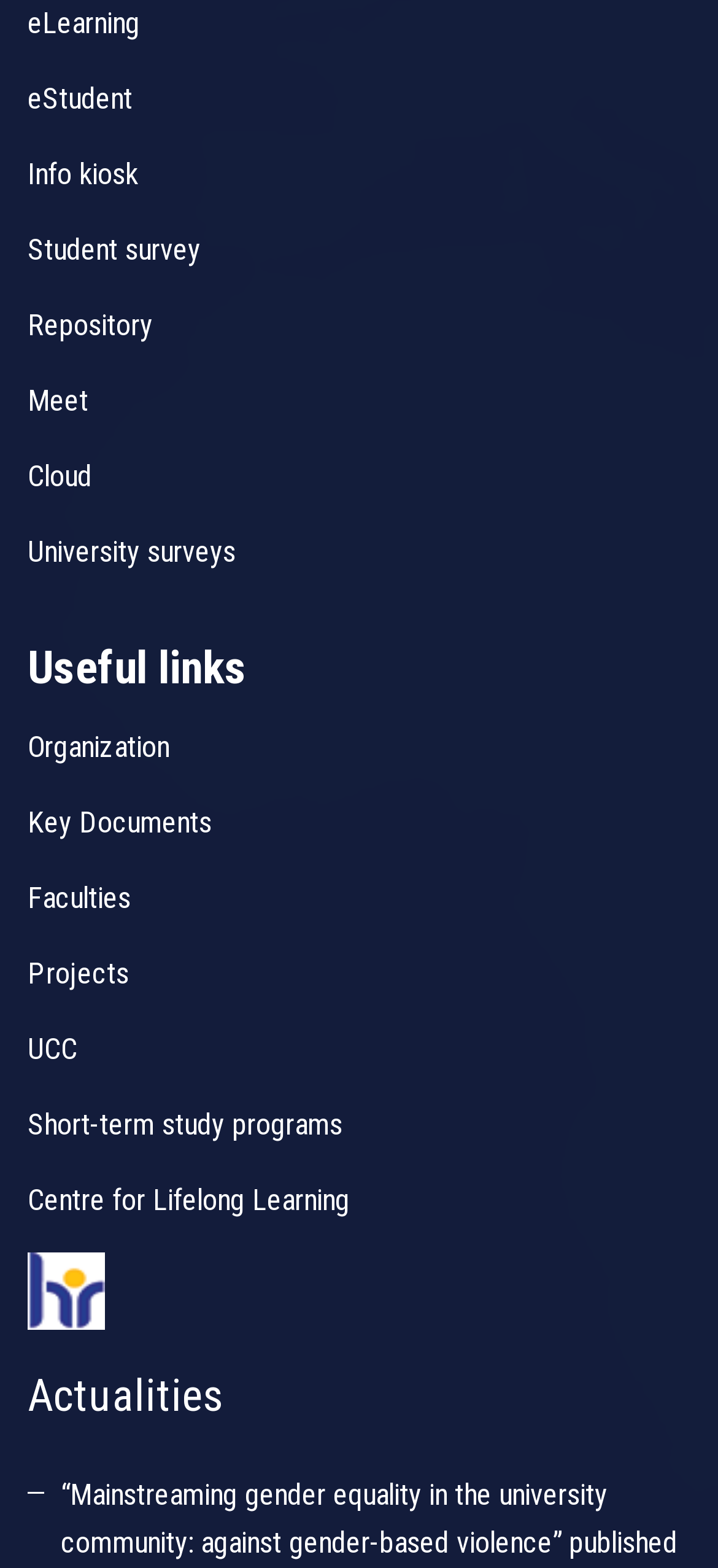Given the description of a UI element: "Centre for Lifelong Learning", identify the bounding box coordinates of the matching element in the webpage screenshot.

[0.038, 0.754, 0.487, 0.777]